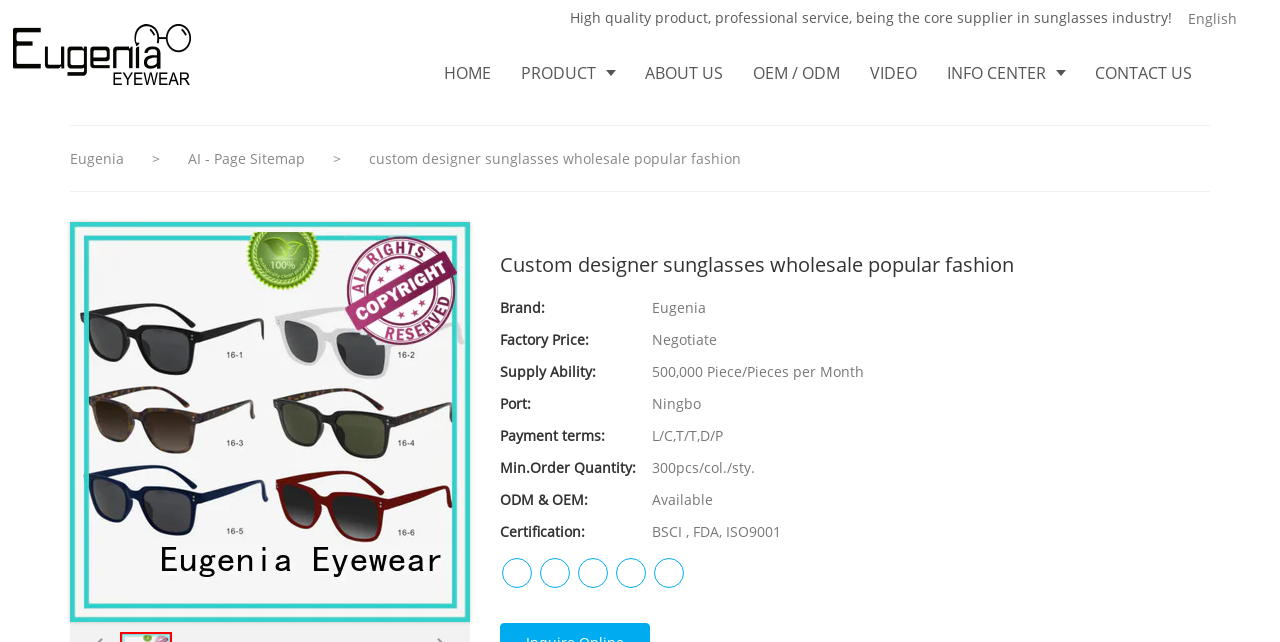Pinpoint the bounding box coordinates for the area that should be clicked to perform the following instruction: "Learn about custom designer sunglasses wholesale".

[0.391, 0.393, 0.922, 0.431]